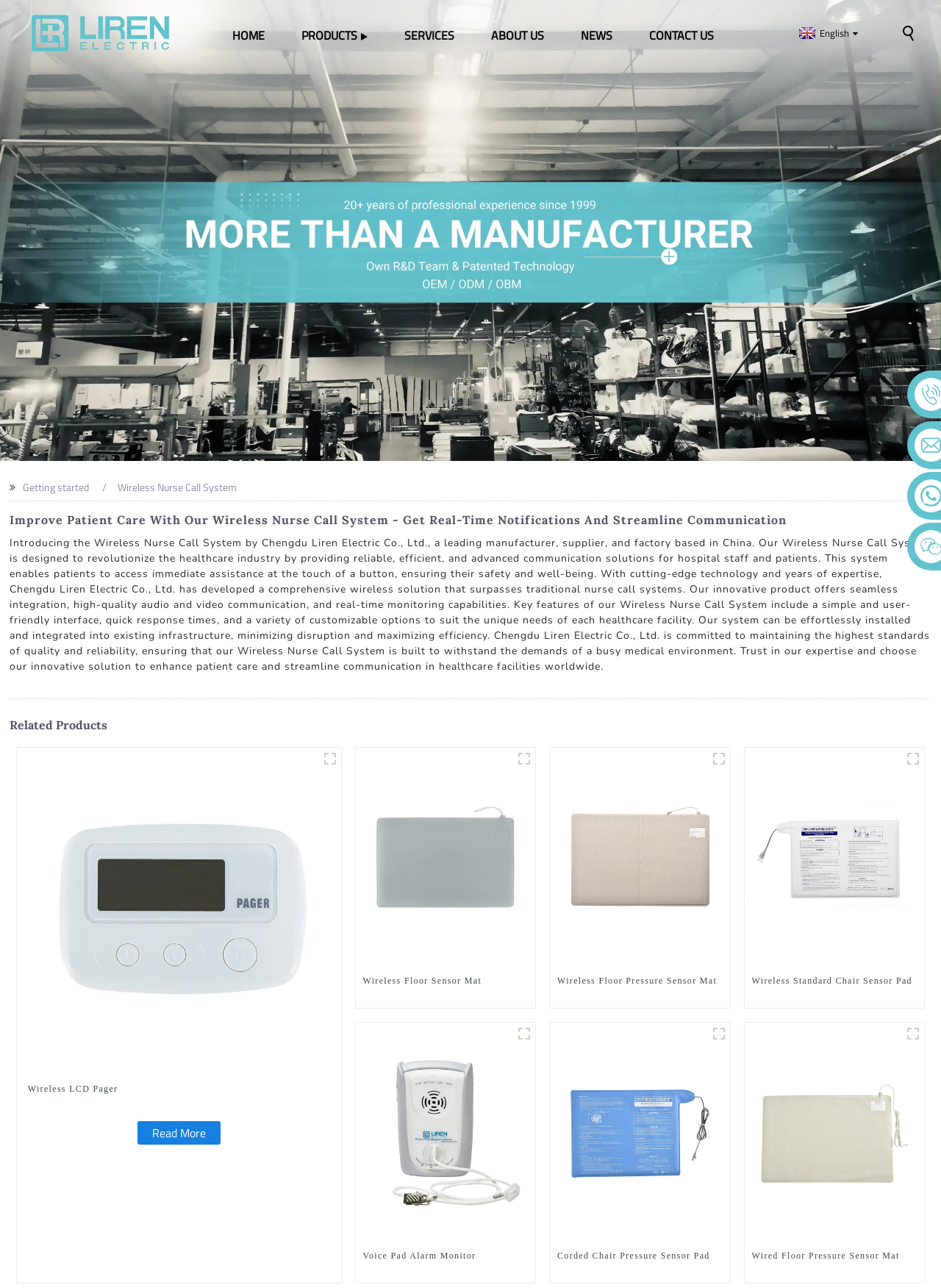Pinpoint the bounding box coordinates of the area that must be clicked to complete this instruction: "Click the English language selection link".

[0.845, 0.02, 0.912, 0.031]